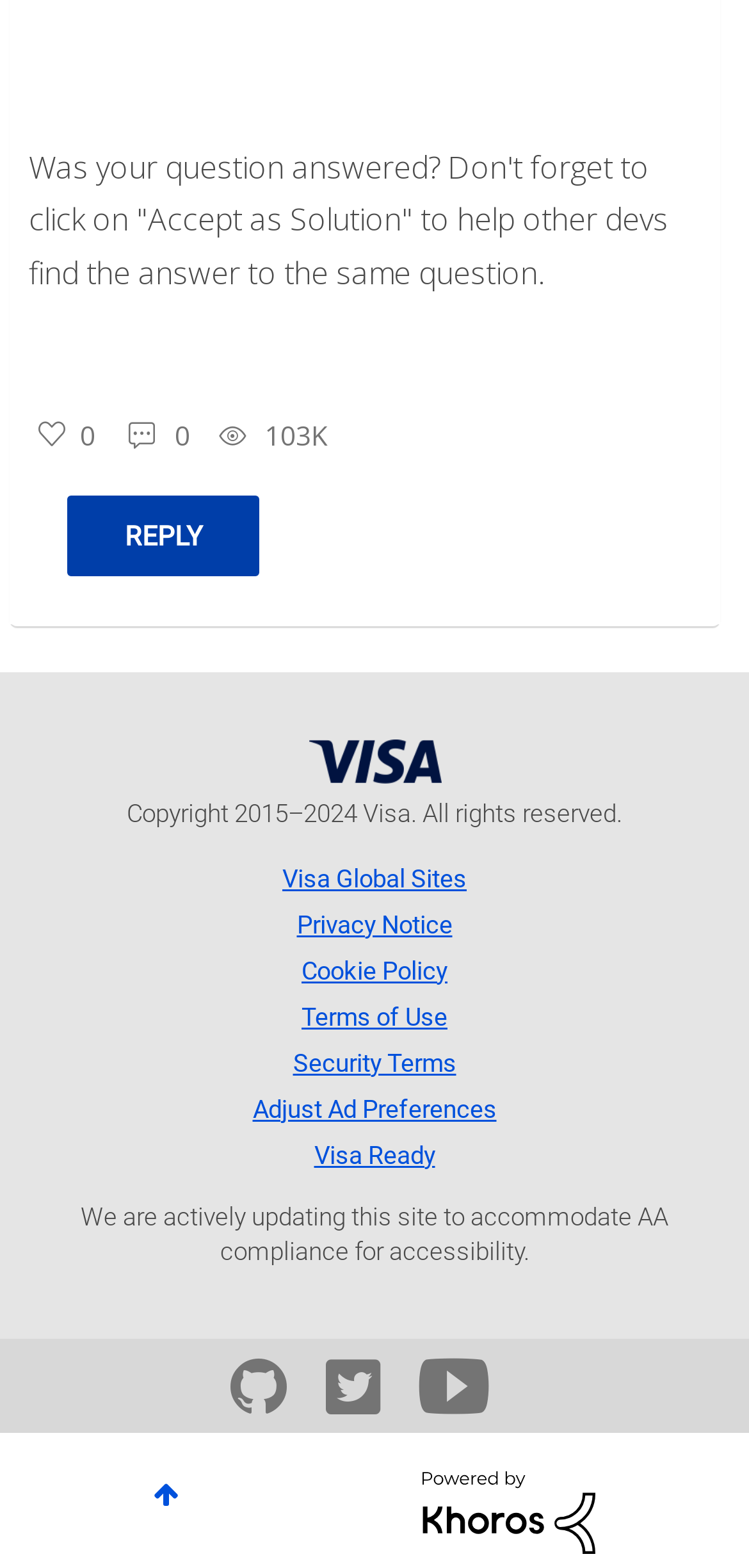Given the webpage screenshot and the description, determine the bounding box coordinates (top-left x, top-left y, bottom-right x, bottom-right y) that define the location of the UI element matching this description: Adjust Ad Preferences

[0.337, 0.695, 0.663, 0.717]